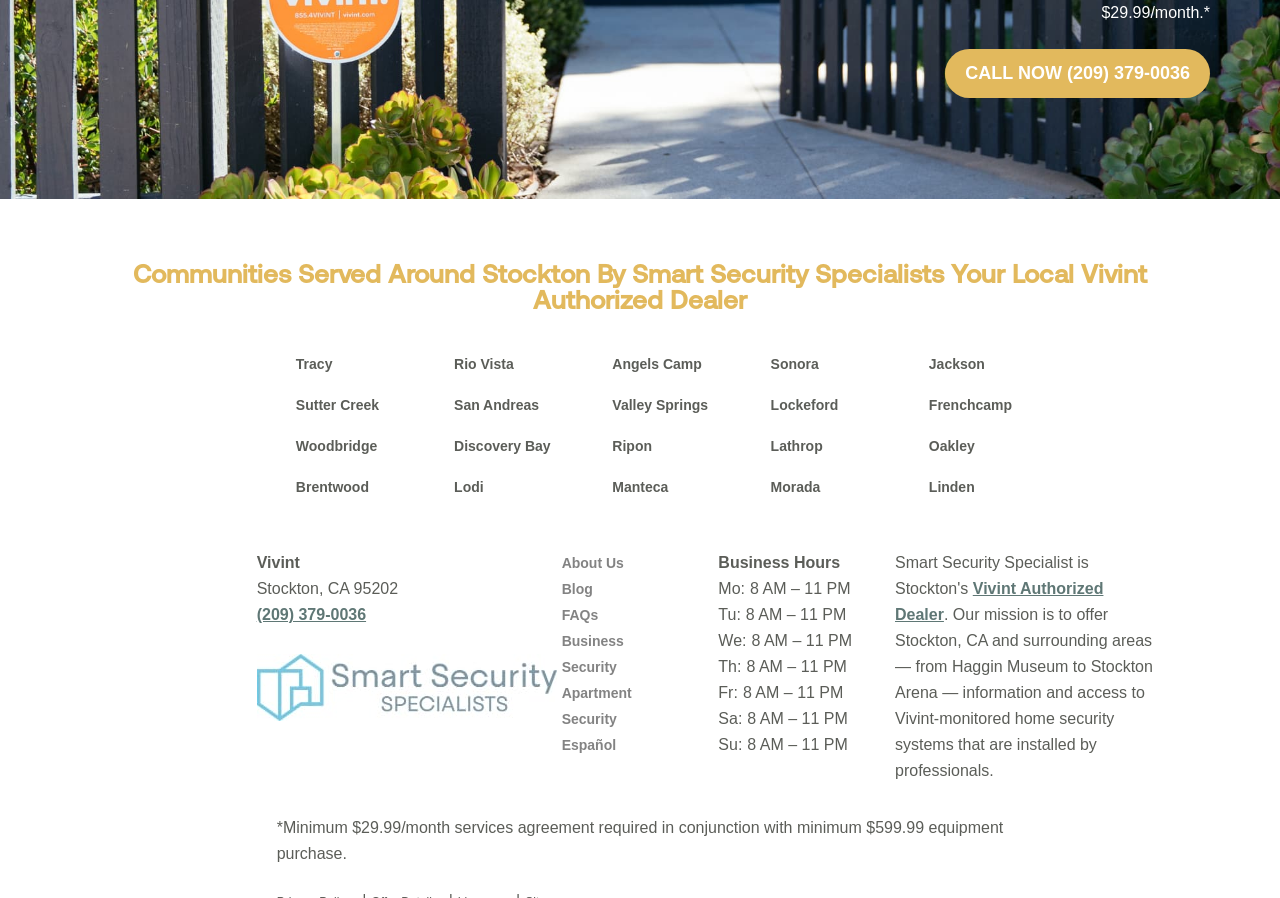What are the business hours of Smart Security Specialists?
Using the image as a reference, answer with just one word or a short phrase.

8 AM – 11 PM